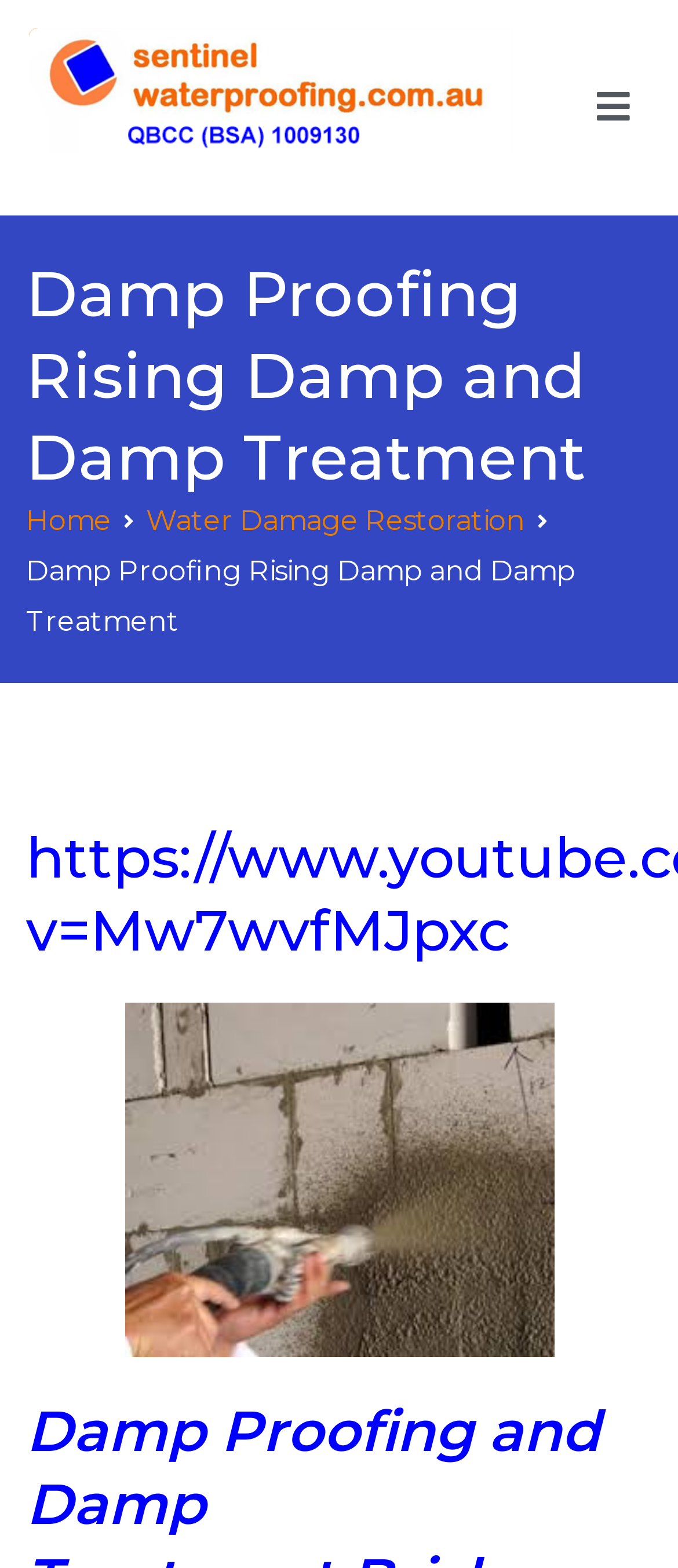How many navigation links are there?
Using the image as a reference, give an elaborate response to the question.

In the breadcrumbs navigation section, there are three links: 'Home', 'Water Damage Restoration', and the current page 'Damp Proofing Rising Damp and Damp Treatment'.